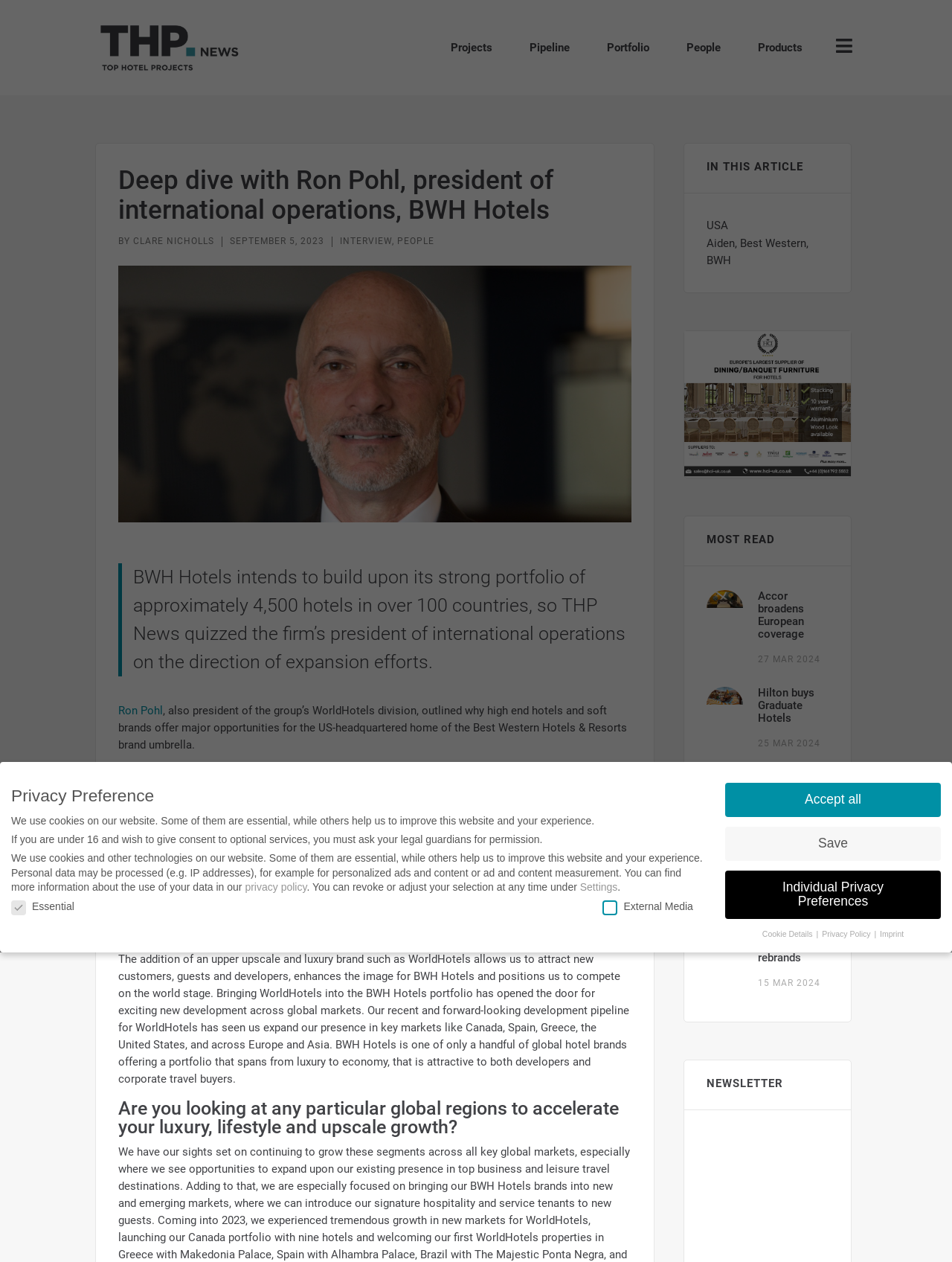Please determine the bounding box coordinates of the element to click in order to execute the following instruction: "Click the link to learn more about BWH Hotels". The coordinates should be four float numbers between 0 and 1, specified as [left, top, right, bottom].

[0.124, 0.558, 0.171, 0.568]